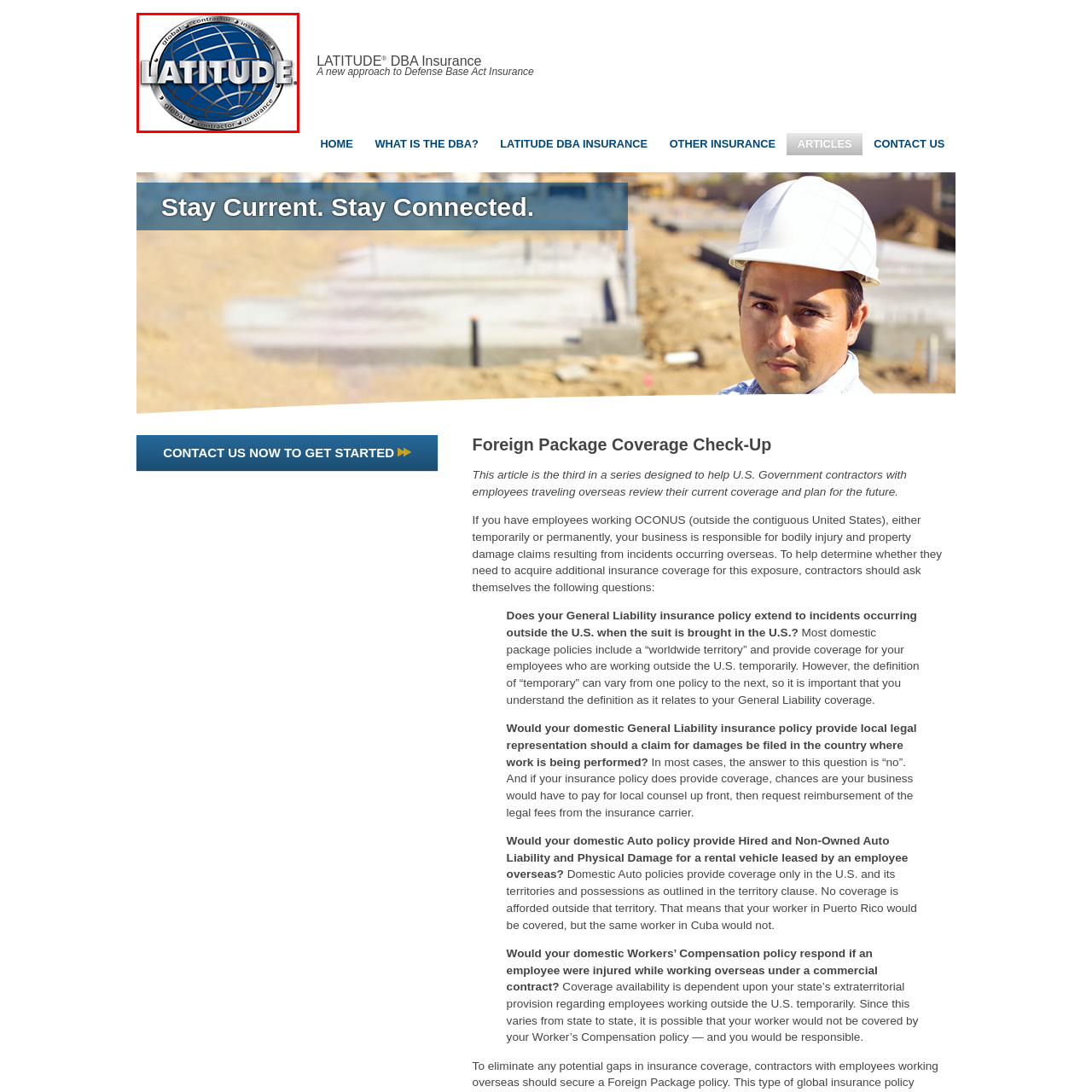Generate a detailed description of the image highlighted within the red border.

The image features the logo of LATITUDE DBA Insurance, prominently displaying a blue globe encircled by a silver band. The globe is detailed with a grid pattern, emphasizing a global reach. Surrounding the globe are the words "LATITUDE," "global," "contractor," and "insurance," reflecting the company’s focus on providing comprehensive insurance solutions for government contractors operating internationally. This logo represents LATITUDE’s commitment to supporting businesses with employees working overseas, particularly under the Defense Base Act (DBA) insurance framework.